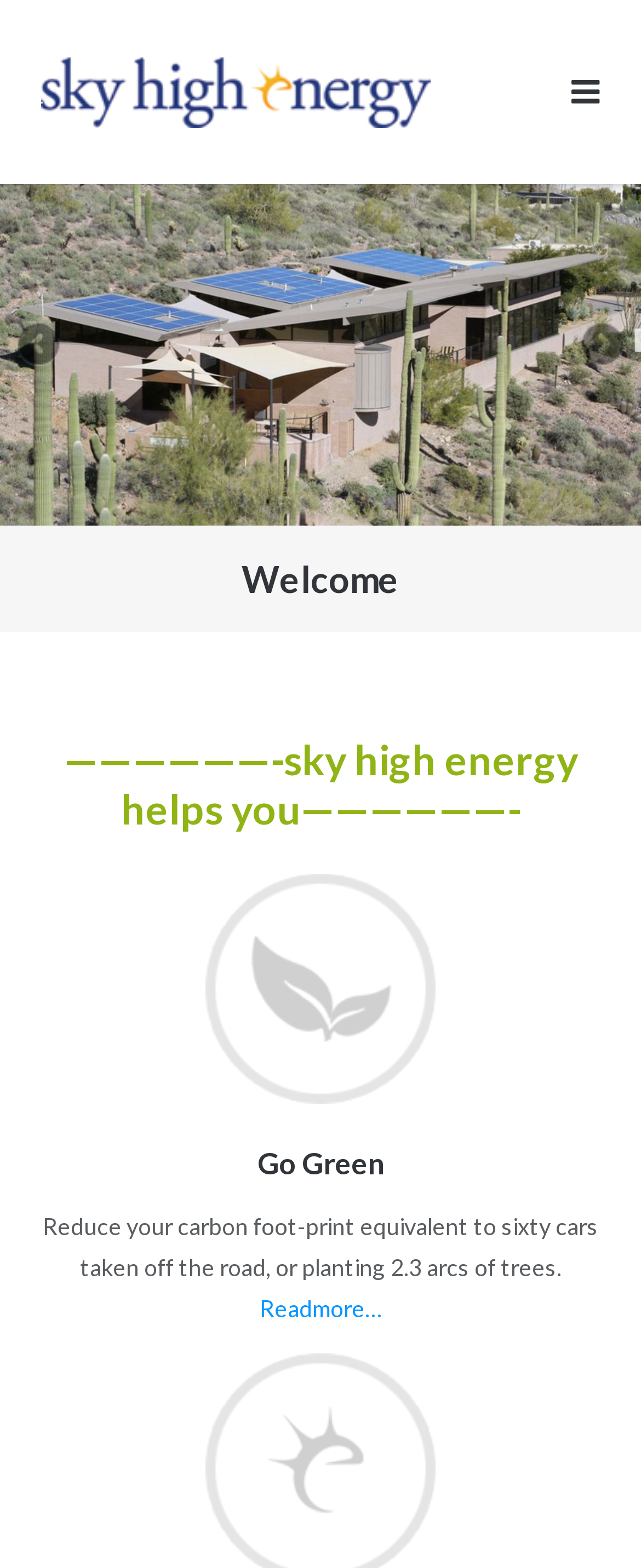Using the elements shown in the image, answer the question comprehensively: How many slides are in the slideshow?

I found the slideshow by looking at the region with the role description 'Slideshow' and found one list item with the role description 'slide', indicating that there is only one slide in the slideshow.